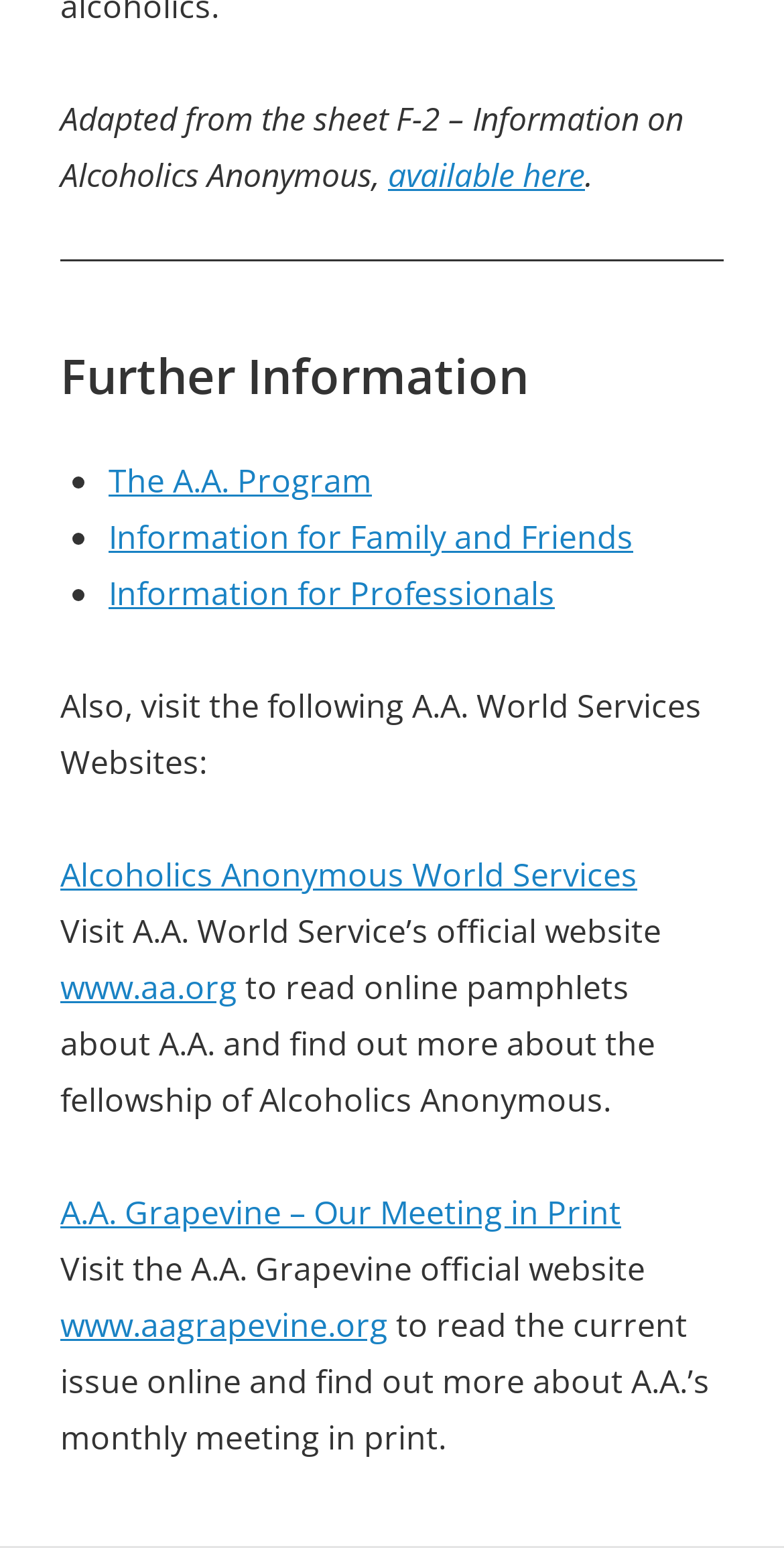Identify the bounding box coordinates of the area you need to click to perform the following instruction: "Click on 'available here'".

[0.495, 0.099, 0.746, 0.128]